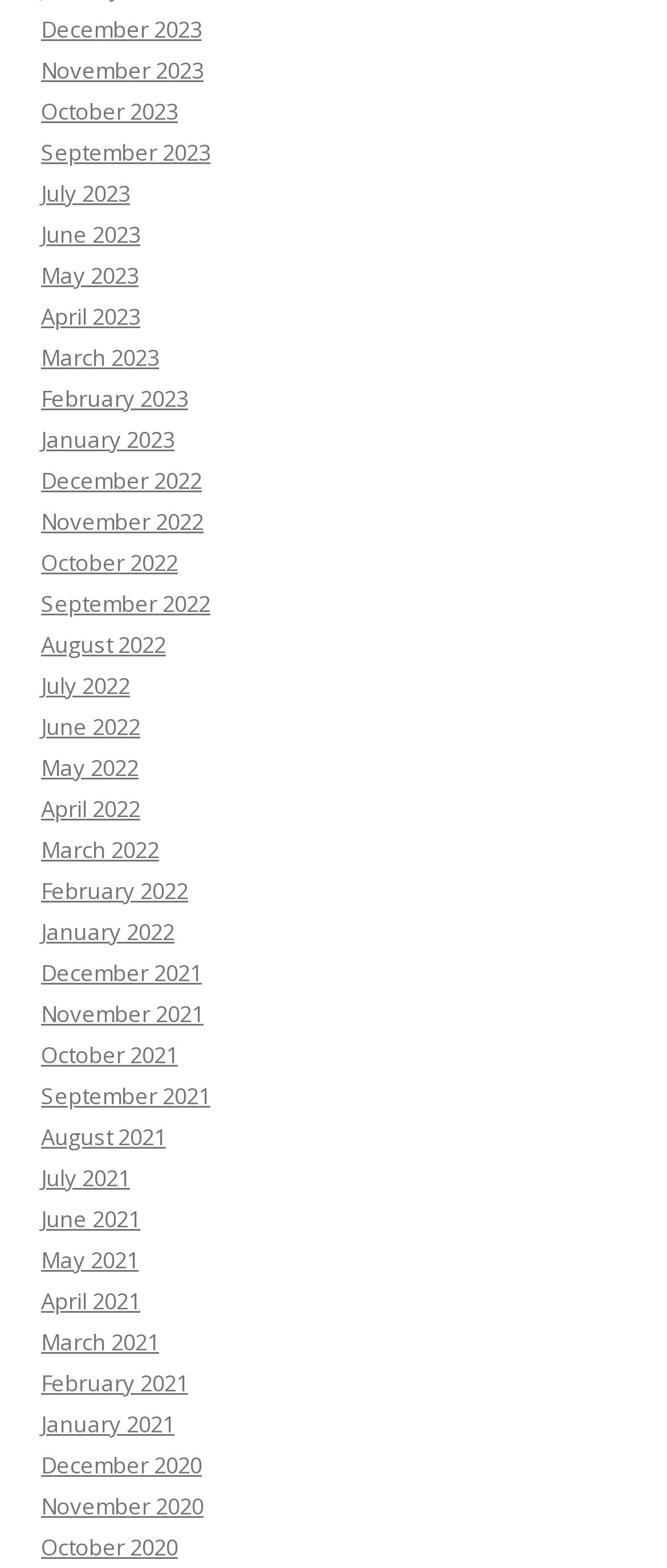Locate the bounding box coordinates of the clickable part needed for the task: "Learn about the company".

None